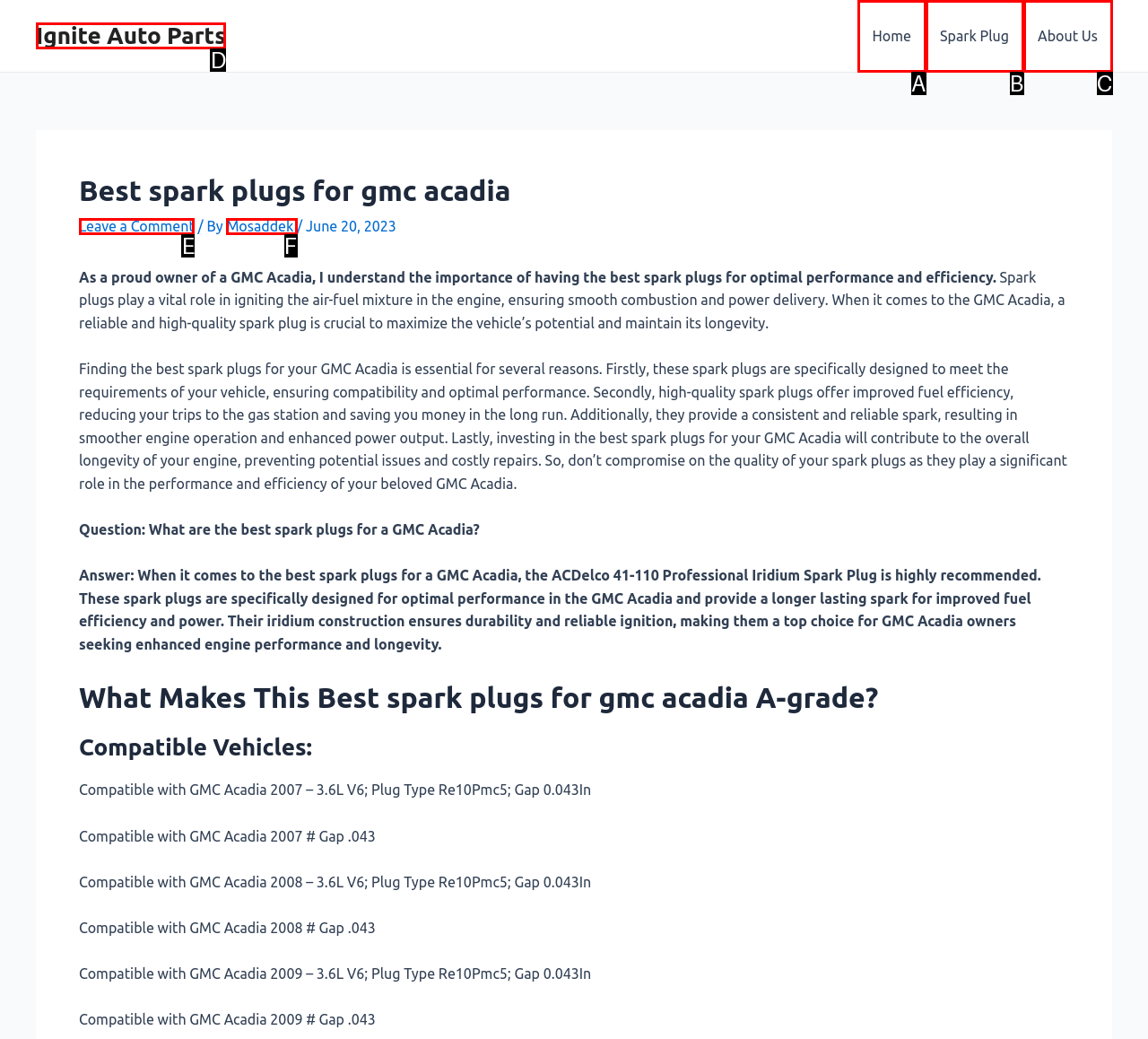Find the UI element described as: Mosaddek
Reply with the letter of the appropriate option.

F